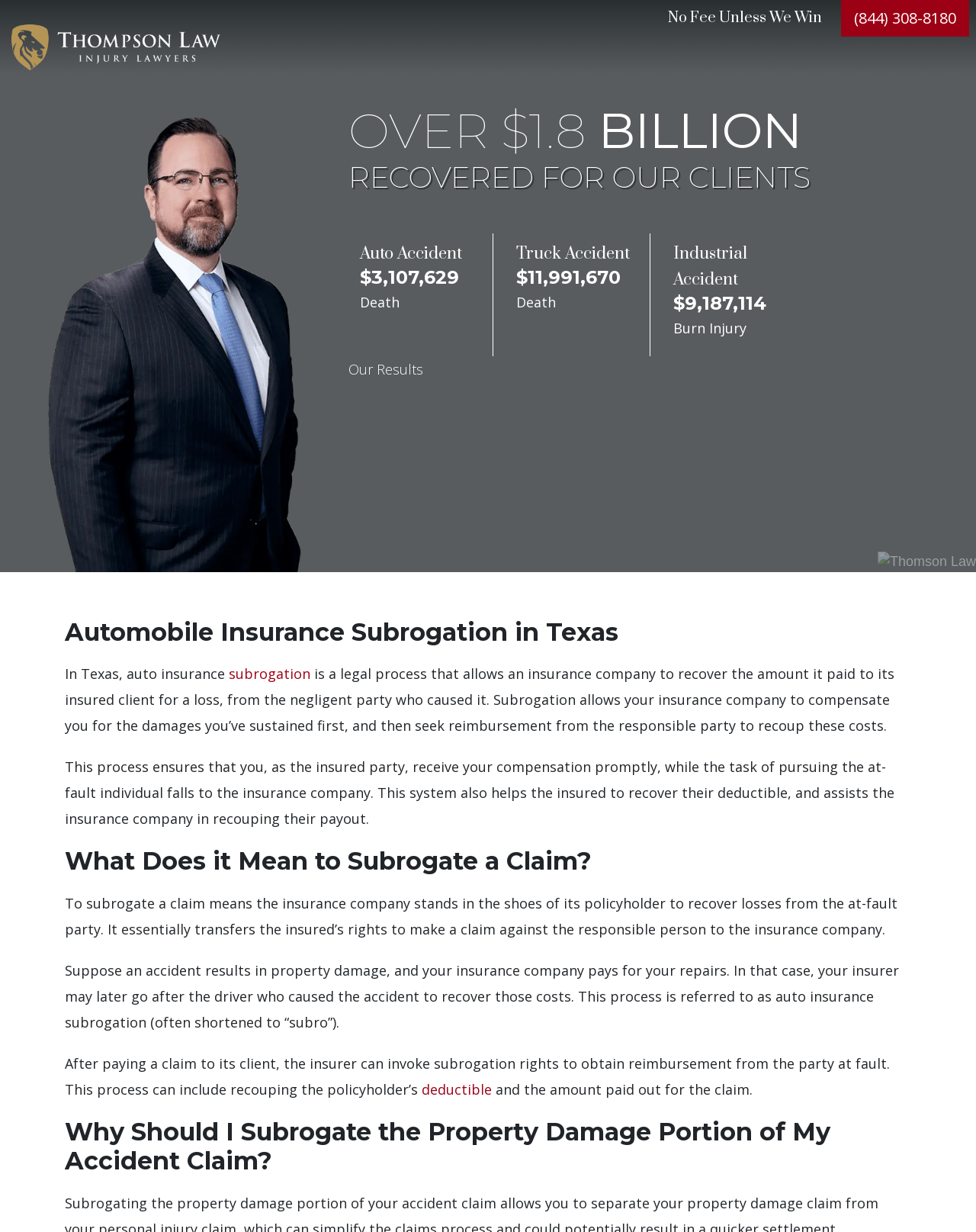By analyzing the image, answer the following question with a detailed response: What is the name of the law firm?

The name of the law firm can be found in the top-left corner of the webpage, where the logo 'Thomson Law' is displayed, and also in the bottom-right corner, where the image 'Thomson Law' is located.